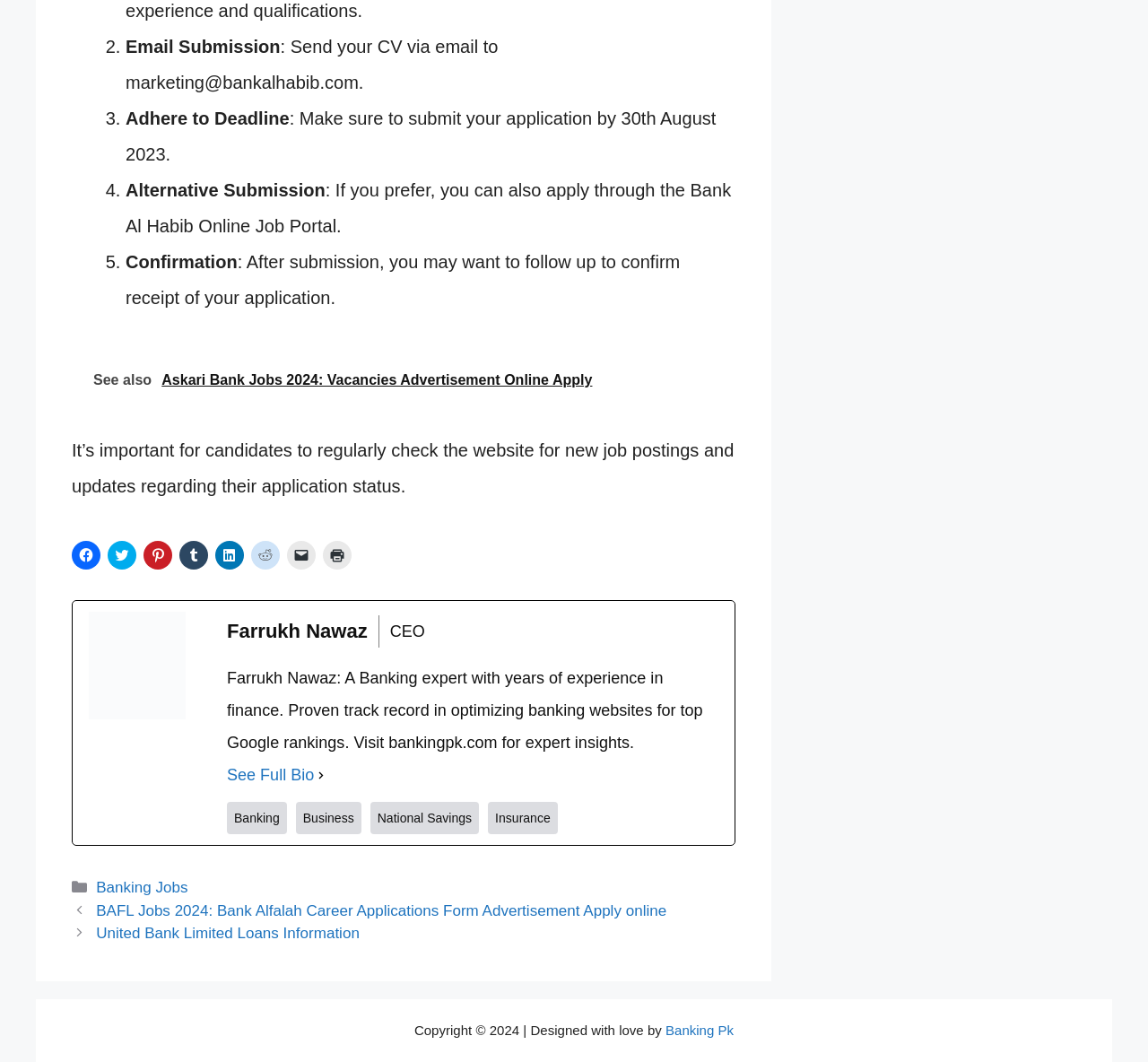Provide the bounding box coordinates of the HTML element this sentence describes: "Banking Pk".

[0.58, 0.963, 0.639, 0.977]